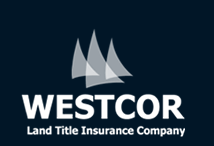How many sails are depicted in the logo?
From the screenshot, provide a brief answer in one word or phrase.

Three